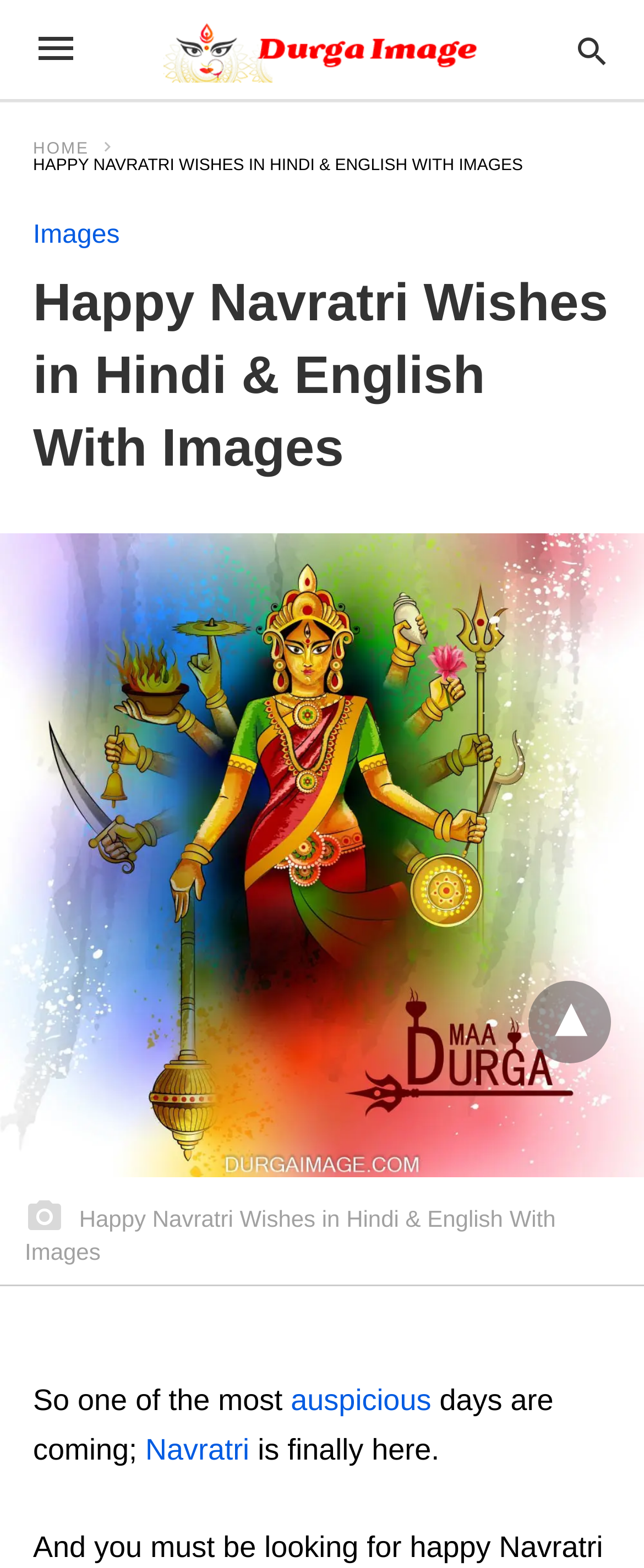What is the name of the goddess in the image?
Look at the image and provide a short answer using one word or a phrase.

Durga